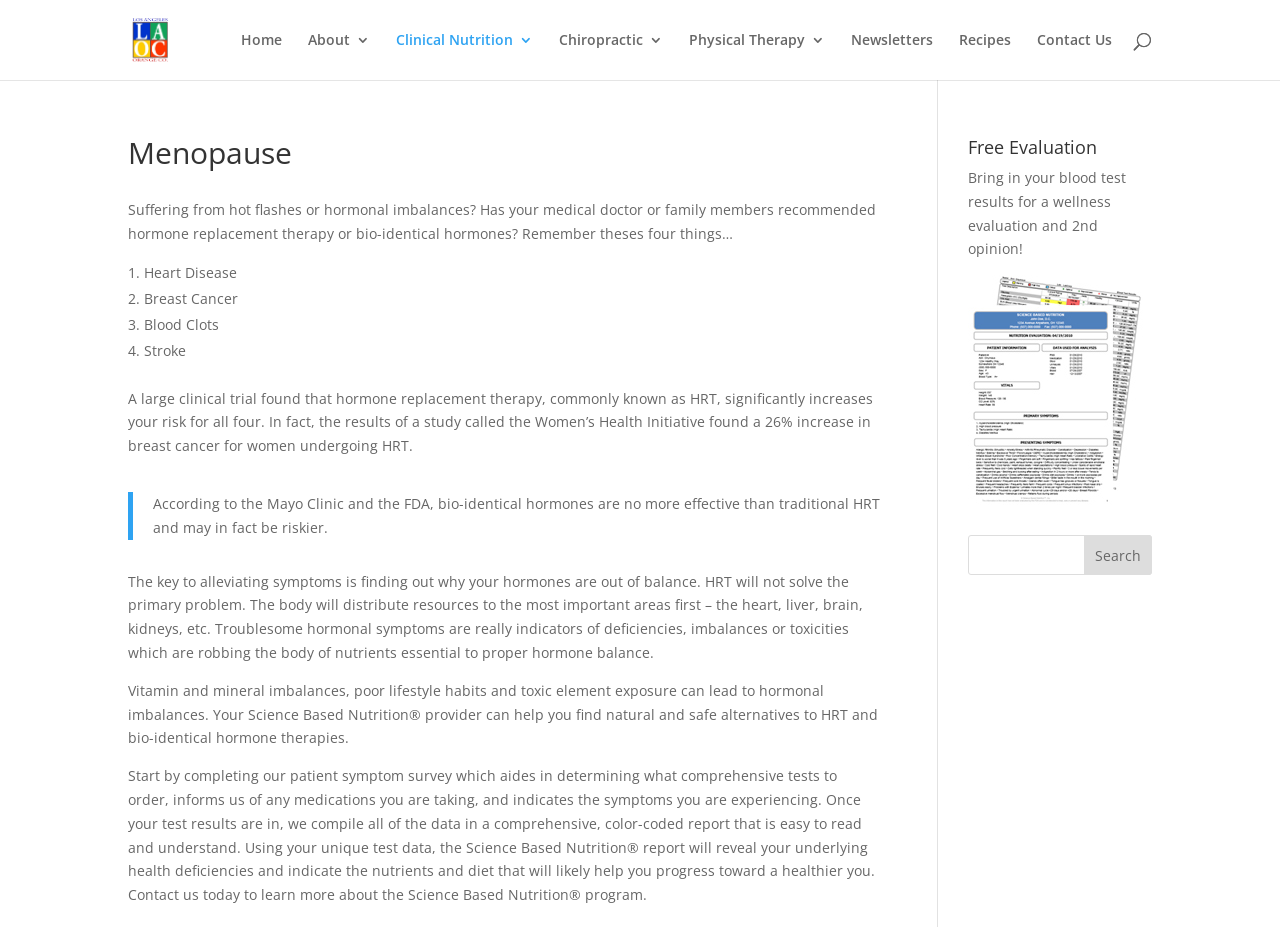Determine the bounding box coordinates for the clickable element required to fulfill the instruction: "Search for something". Provide the coordinates as four float numbers between 0 and 1, i.e., [left, top, right, bottom].

[0.1, 0.0, 0.9, 0.001]